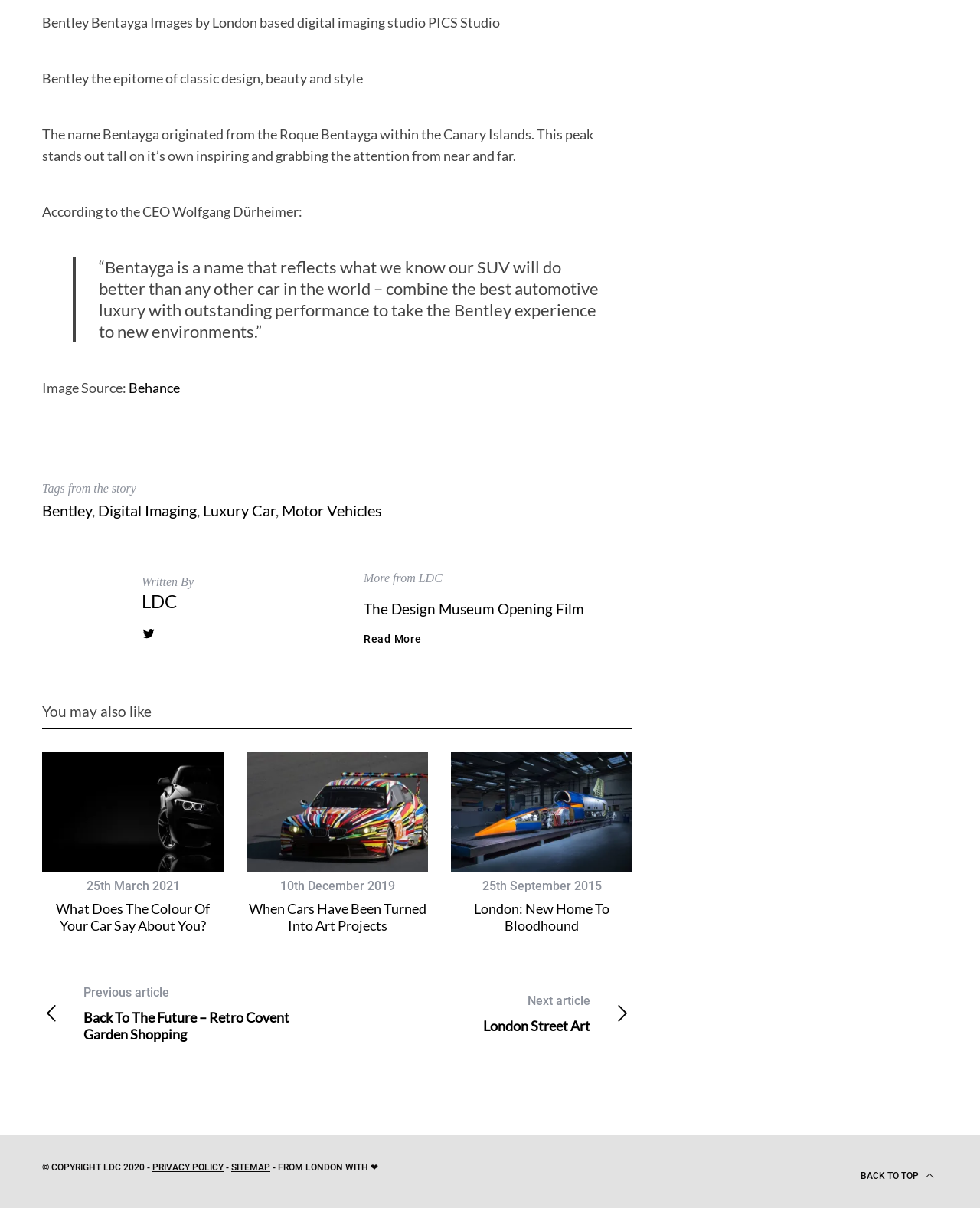Given the description: "Next articleLondon Street Art", determine the bounding box coordinates of the UI element. The coordinates should be formatted as four float numbers between 0 and 1, [left, top, right, bottom].

[0.386, 0.822, 0.602, 0.856]